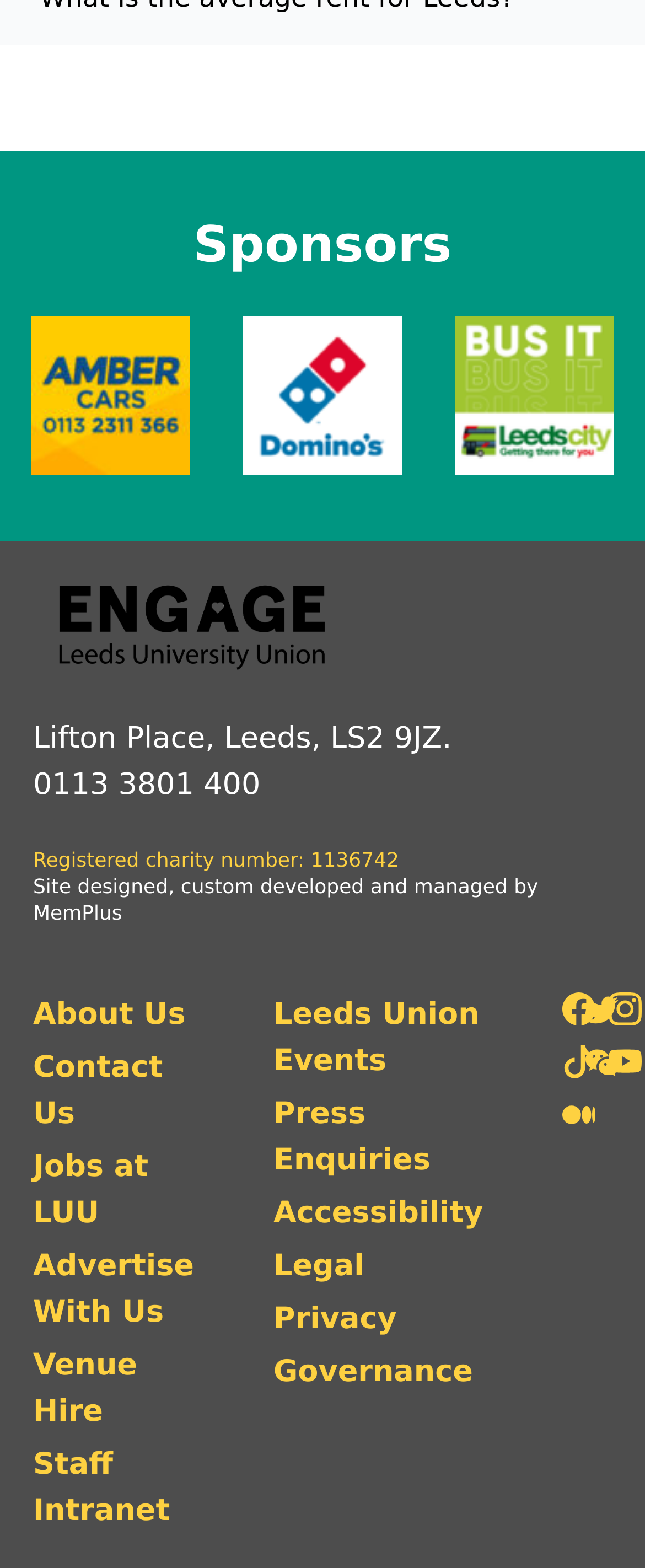Please locate the clickable area by providing the bounding box coordinates to follow this instruction: "learn about Brick + Beam Detroit".

None